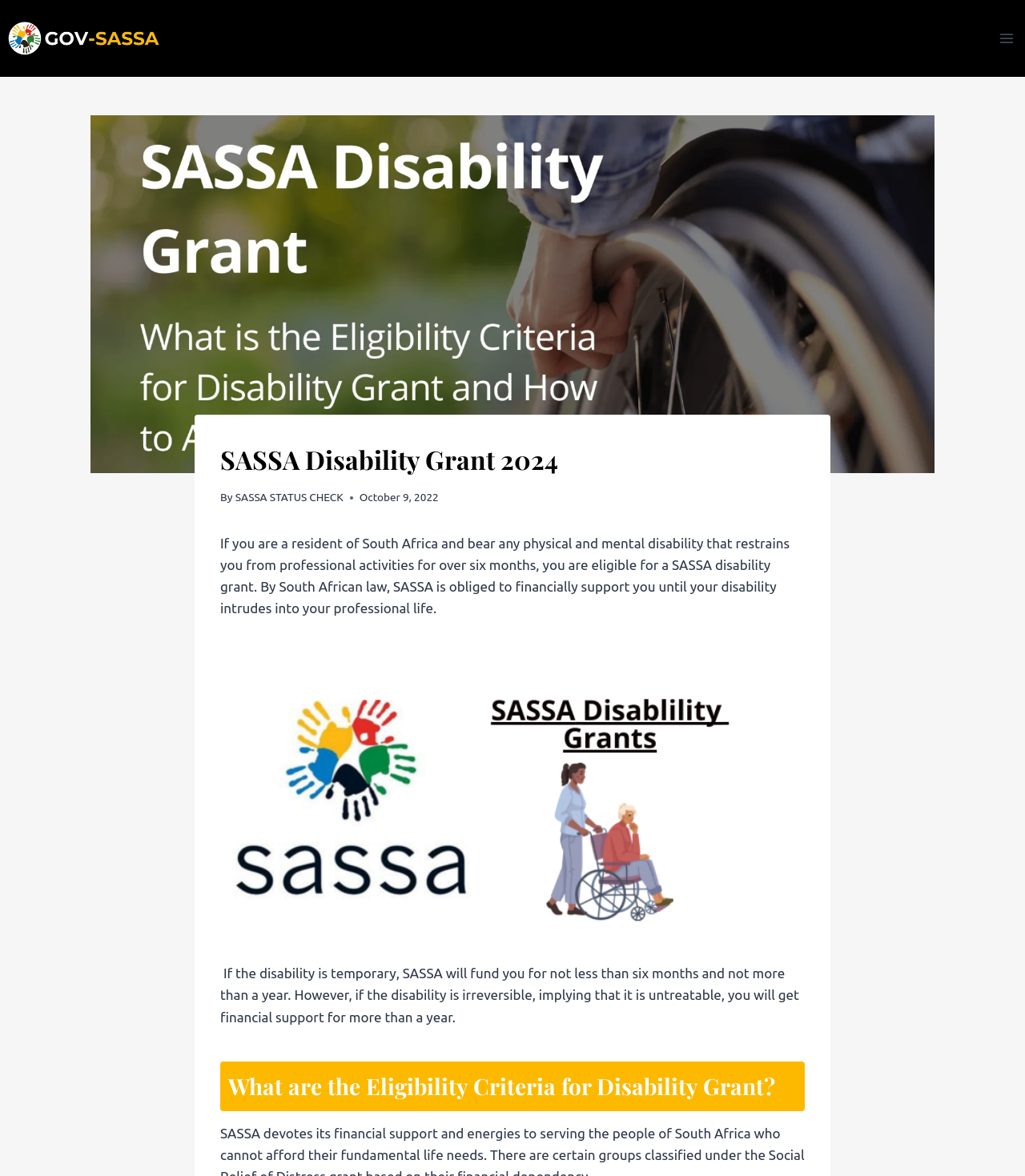Provide a brief response using a word or short phrase to this question:
What is the purpose of SASSA?

Financial support